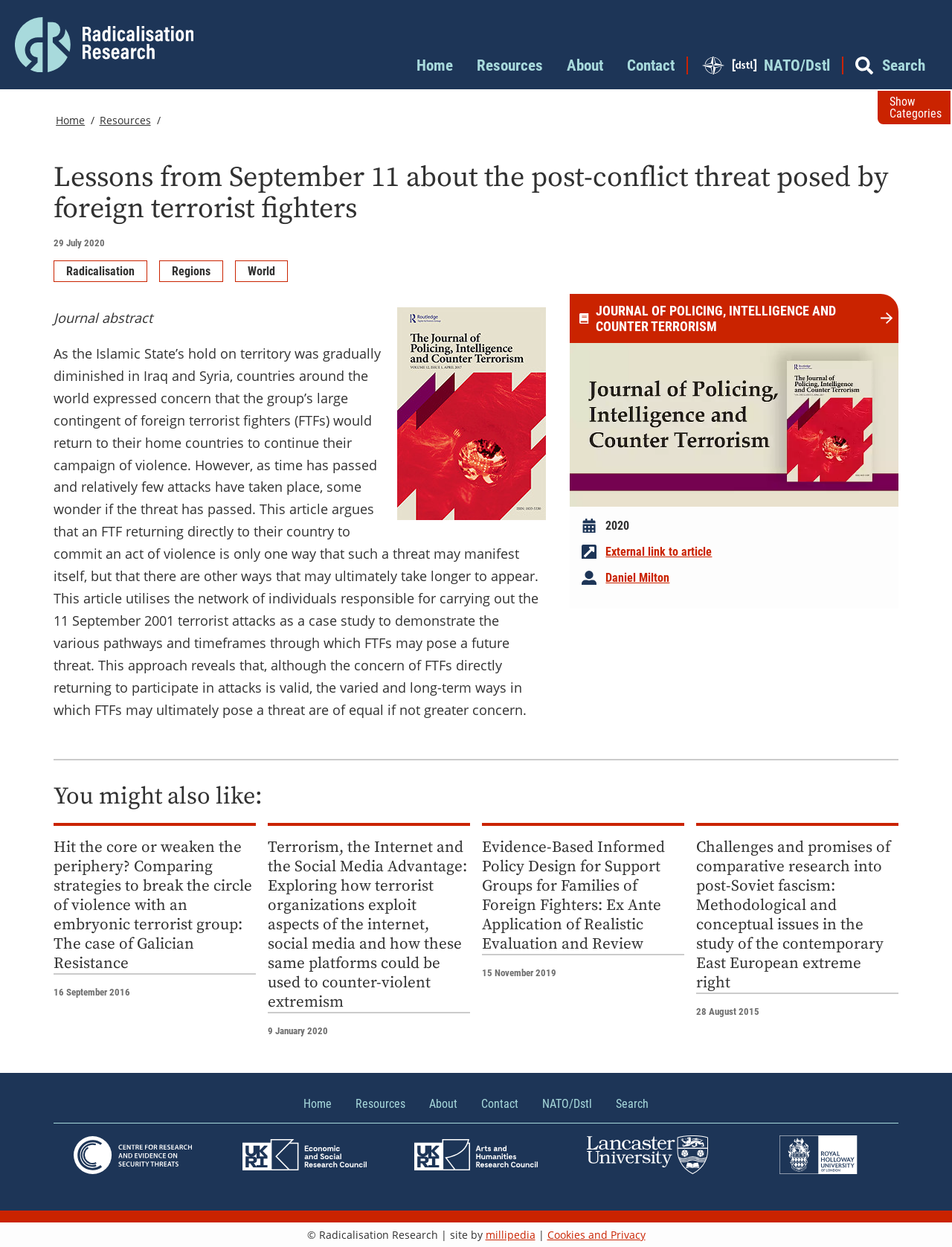Analyze the image and give a detailed response to the question:
What is the main topic of this webpage?

Based on the webpage's meta description and the content of the webpage, it is clear that the main topic of this webpage is radicalisation research, which is a field of study that focuses on the causes and consequences of radicalisation.